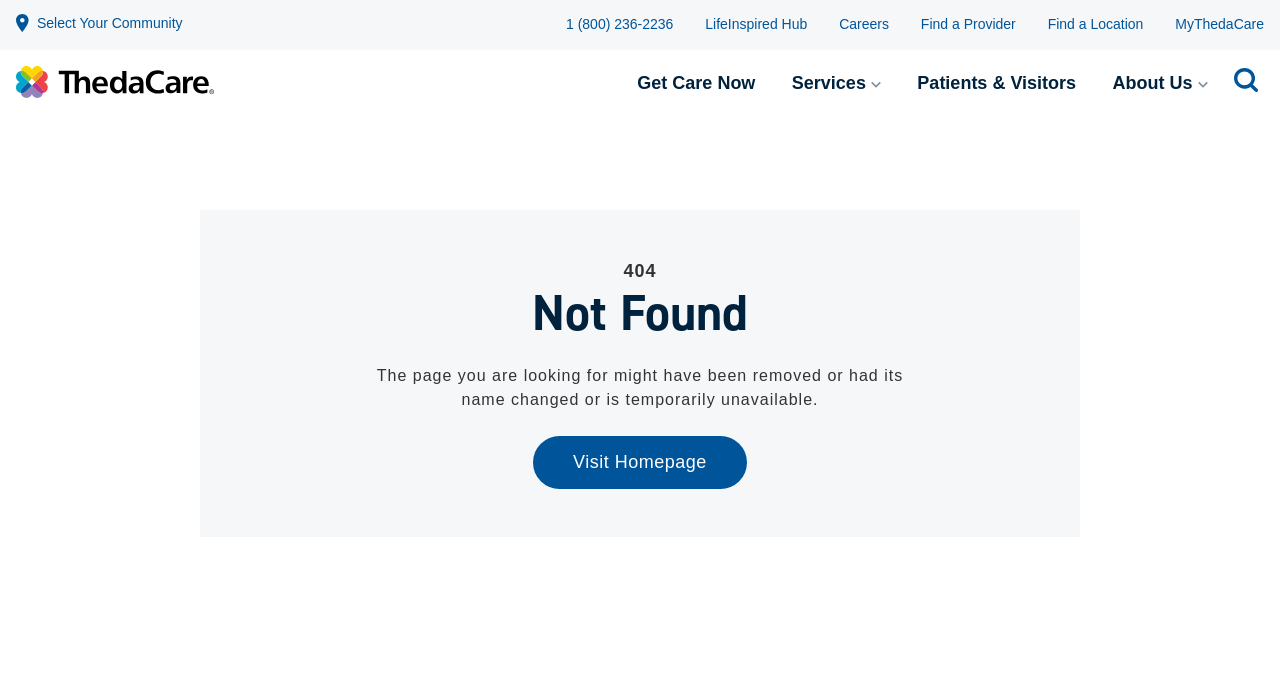Give a complete and precise description of the webpage's appearance.

The webpage displays a "Page not found" error message, with the title "Page not found | ThedaCare" at the top. Below the title, there are several navigation buttons and links. On the top-left corner, there is a button to open the mobile navigation menu, accompanied by a "Menu" text. Next to it, there is a ThedaCare logo, which is also a link. 

On the top-right corner, there is a search button with a "Search" text, and an image of a magnifying glass. Below the search button, there is a "Select Your Community" button, followed by a list of community links, including Shawano, Berlin, Fox Cities, New London, Waupaca, and Wild Rose. Each community link has a dropdown menu with options to visit the community page, view careers, and change the community.

Below the community links, there is a prominent call-to-action button "Get Care Now" and a link to "Services". The "Services" link expands to reveal a list of clinical and support services, including primary care, cancer and blood disorders, cardiovascular, orthopedics, and more. Each service has a link to learn more.

On the right side of the page, there are links to "Patients & Visitors" and "About Us". The "About Us" link expands to reveal a brief description of ThedaCare's mission and a link to learn more.